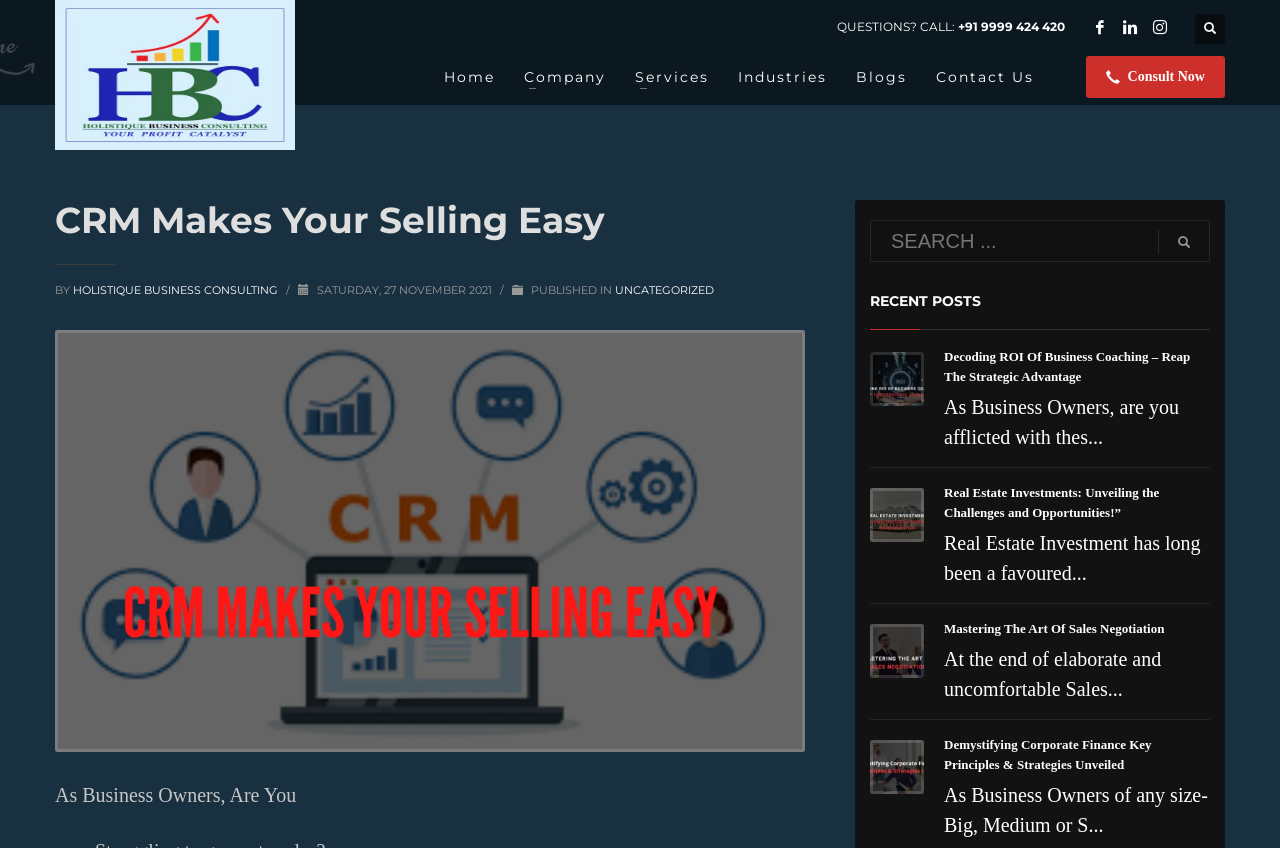Generate an in-depth caption that captures all aspects of the webpage.

This webpage is about Holistique Business Consulting, a company that provides customer relationship management (CRM) services. At the top left corner, there is a heading "Holistique Business Consulting" with a linked image of the company's logo. Below it, there is a call-to-action section with a phone number and social media links.

The main navigation menu is located at the top center, with links to "Home", "Company", "Services", "Industries", "Blogs", and "Contact Us". On the top right corner, there is a "Consult Now" button.

Below the navigation menu, there is a heading "CRM Makes Your Selling Easy" with a subheading "BY Holistique Business Consulting" and a date "SATURDAY, 27 NOVEMBER 2021". 

On the left side, there is a search bar with a search button. Below it, there is a section titled "RECENT POSTS" with four blog post links, each with a heading, a brief description, and an image. The blog posts are about business coaching, real estate investments, sales negotiation, and corporate finance.

At the bottom left corner, there is a static text "As Business Owners, Are You" which seems to be a teaser for the blog posts.